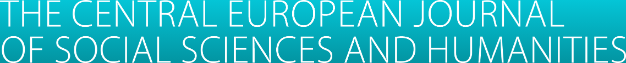With reference to the image, please provide a detailed answer to the following question: What is the purpose of the image?

The image serves as a header for the journal, which implies that it is intended to represent the journal's identity and introduce its content to readers.